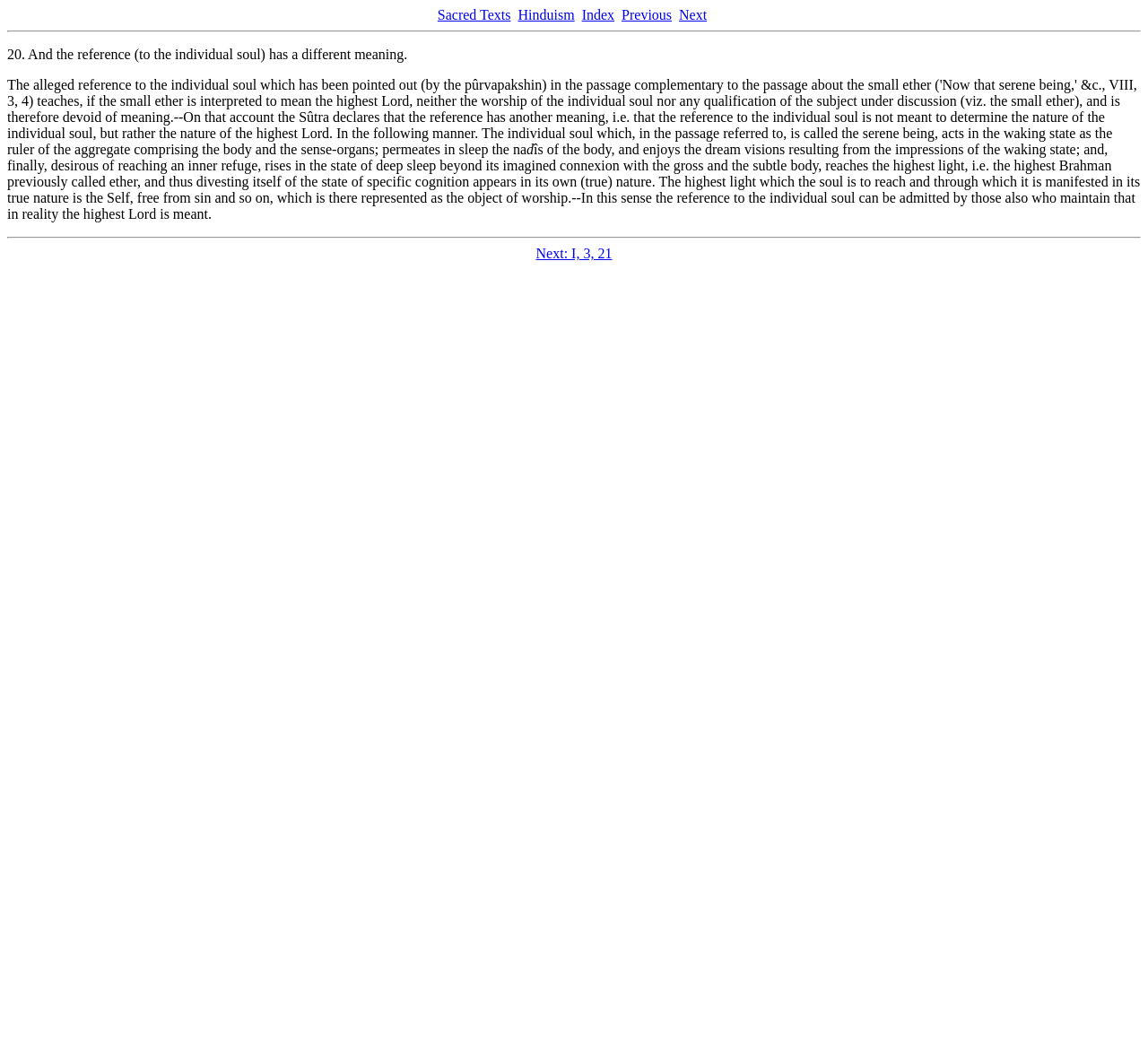Please answer the following query using a single word or phrase: 
What is the purpose of the links at the top?

Navigation